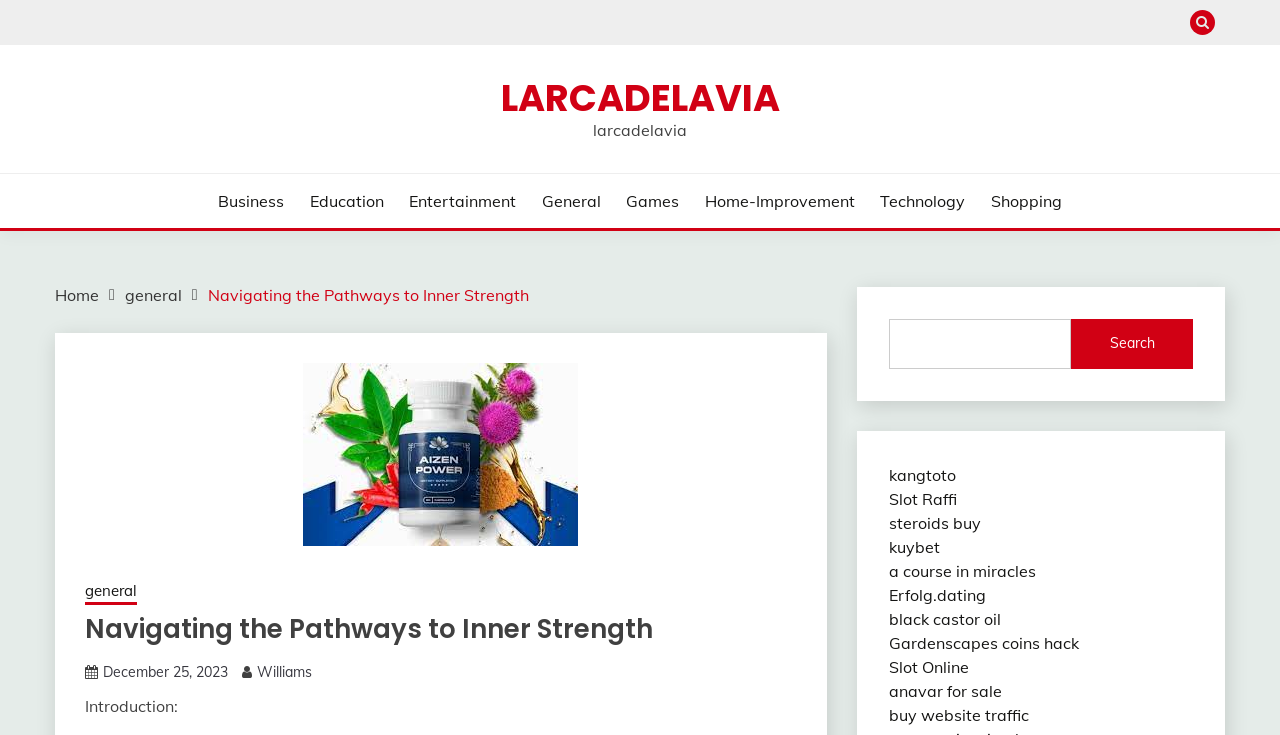Find the bounding box coordinates of the element you need to click on to perform this action: 'Go to the Home page'. The coordinates should be represented by four float values between 0 and 1, in the format [left, top, right, bottom].

[0.043, 0.387, 0.077, 0.415]